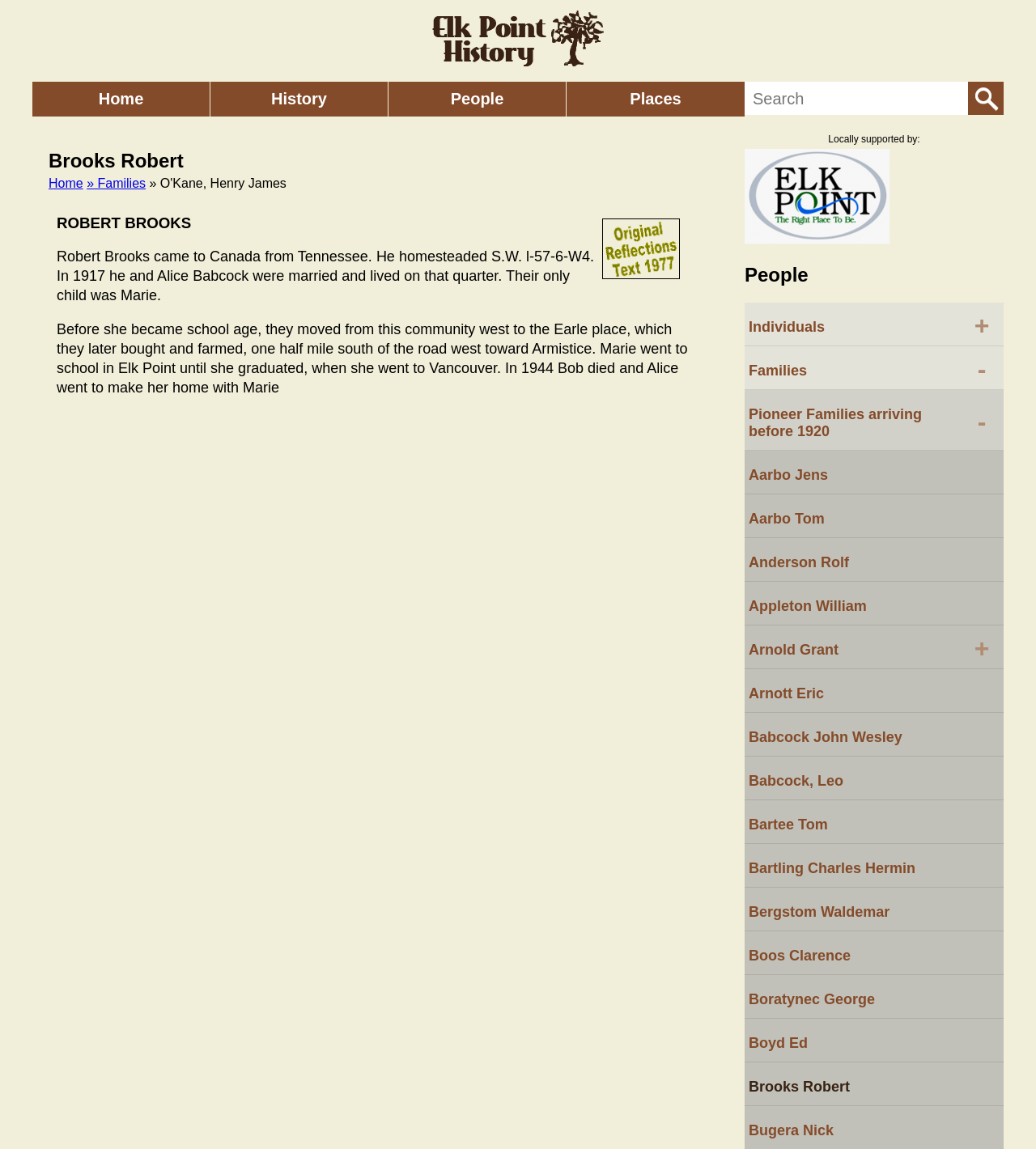Please find the bounding box for the UI element described by: "Pioneer Families arriving before 1920-".

[0.719, 0.339, 0.969, 0.392]